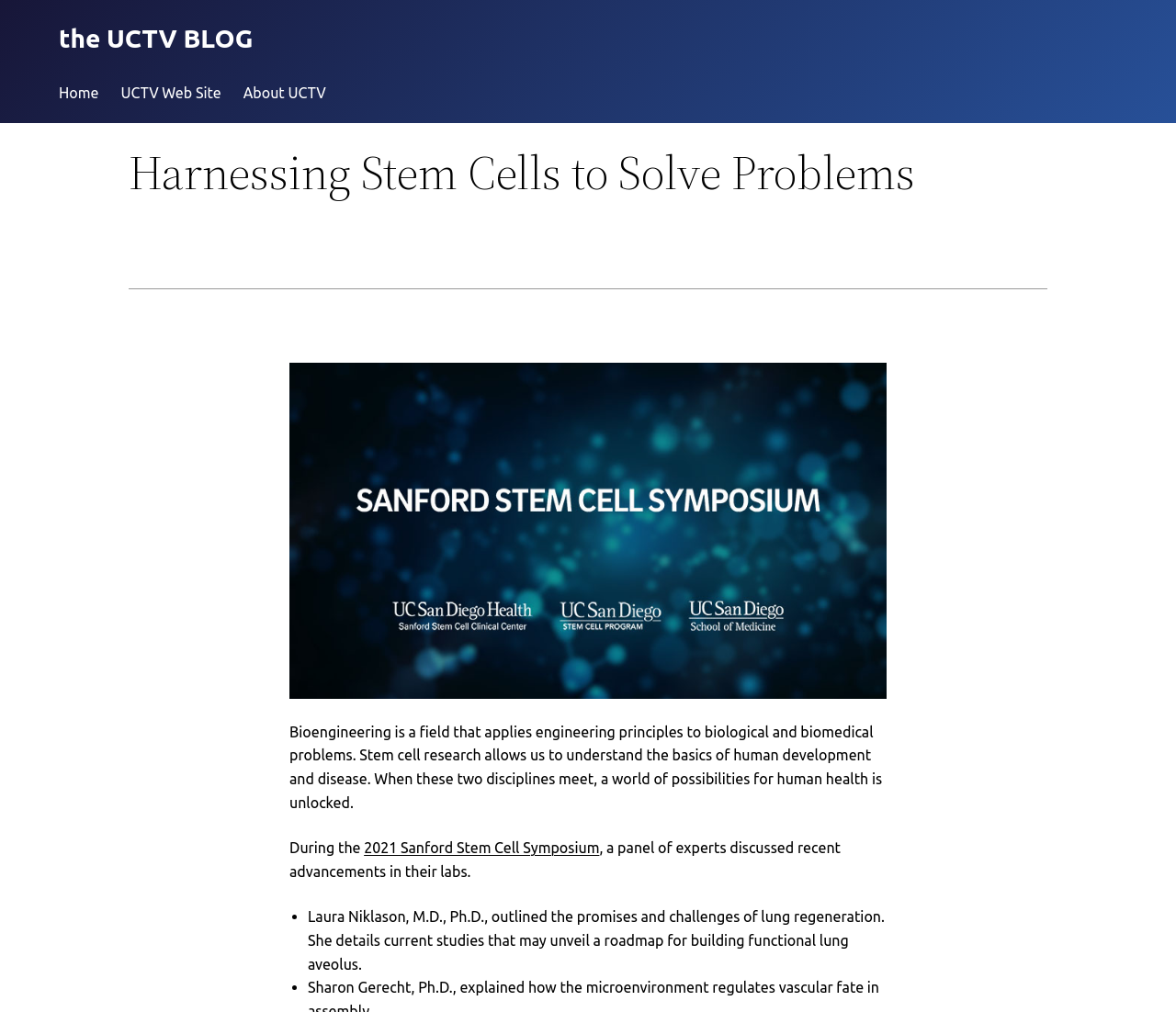Based on the element description UCTV Web Site, identify the bounding box coordinates for the UI element. The coordinates should be in the format (top-left x, top-left y, bottom-right x, bottom-right y) and within the 0 to 1 range.

[0.103, 0.081, 0.188, 0.104]